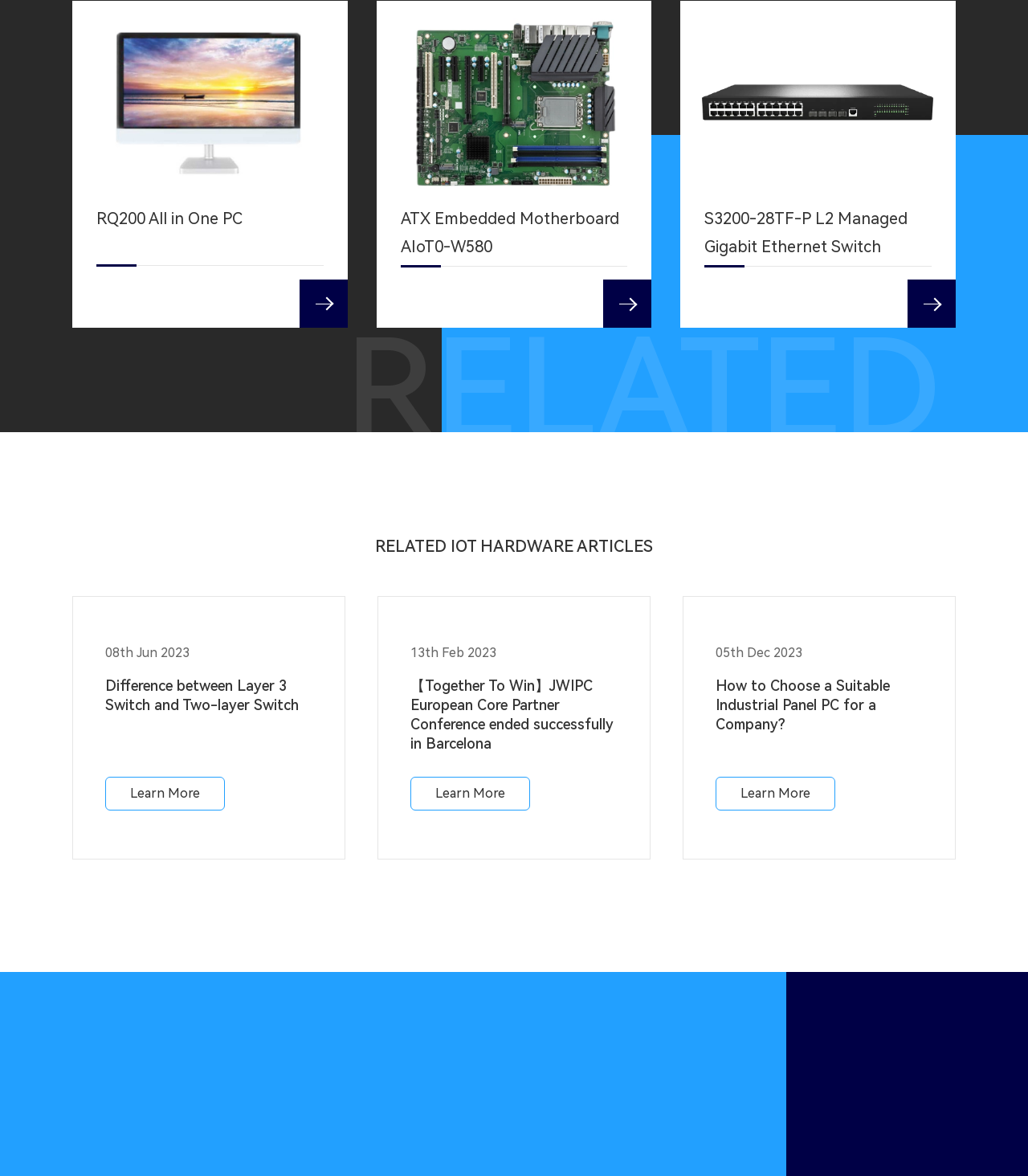Please determine the bounding box coordinates of the element's region to click for the following instruction: "Check out the article about How to Choose a Suitable Industrial Panel PC for a Company".

[0.696, 0.575, 0.898, 0.624]